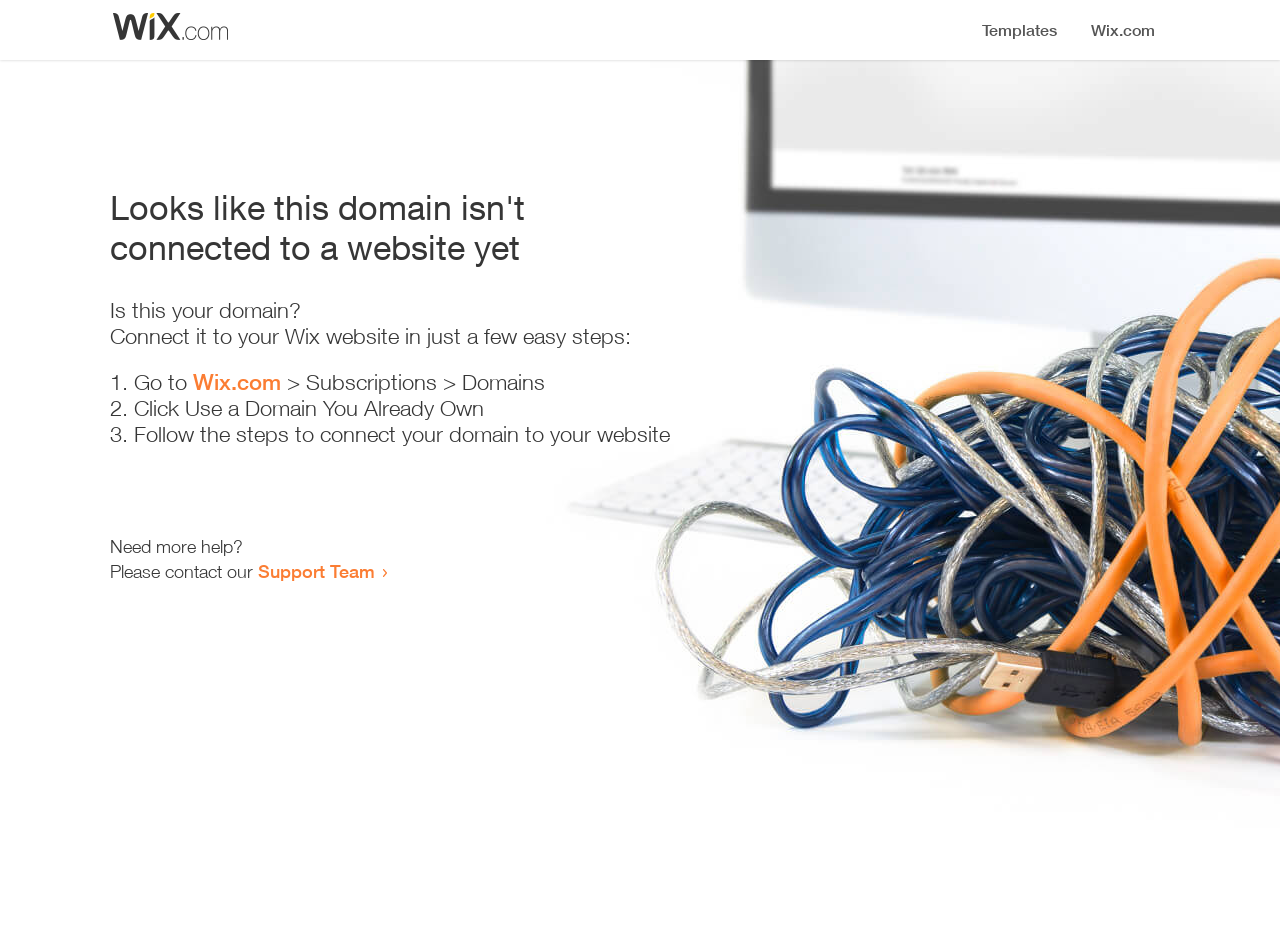Using the provided description Support Team, find the bounding box coordinates for the UI element. Provide the coordinates in (top-left x, top-left y, bottom-right x, bottom-right y) format, ensuring all values are between 0 and 1.

[0.202, 0.591, 0.293, 0.615]